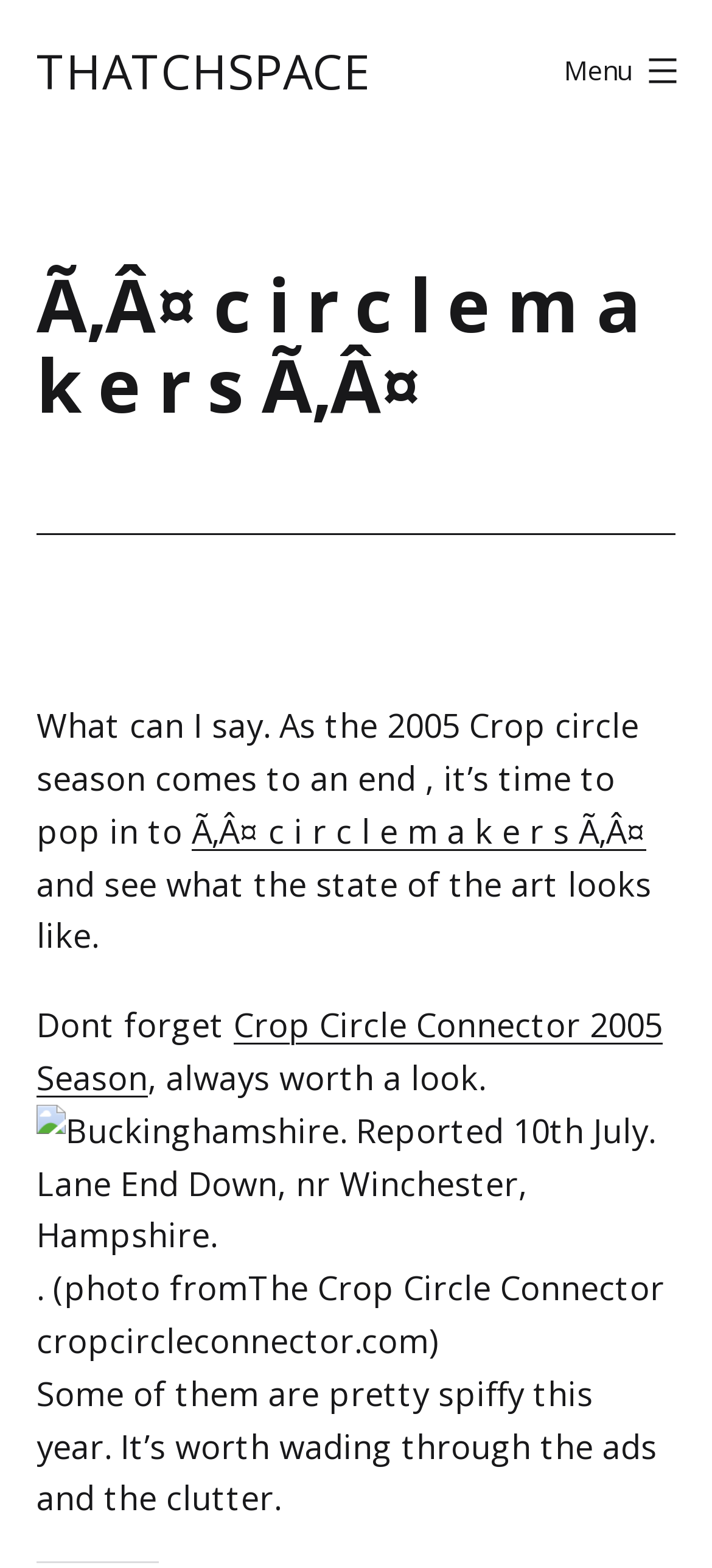Please find the bounding box for the UI component described as follows: "Cart 0 items".

None